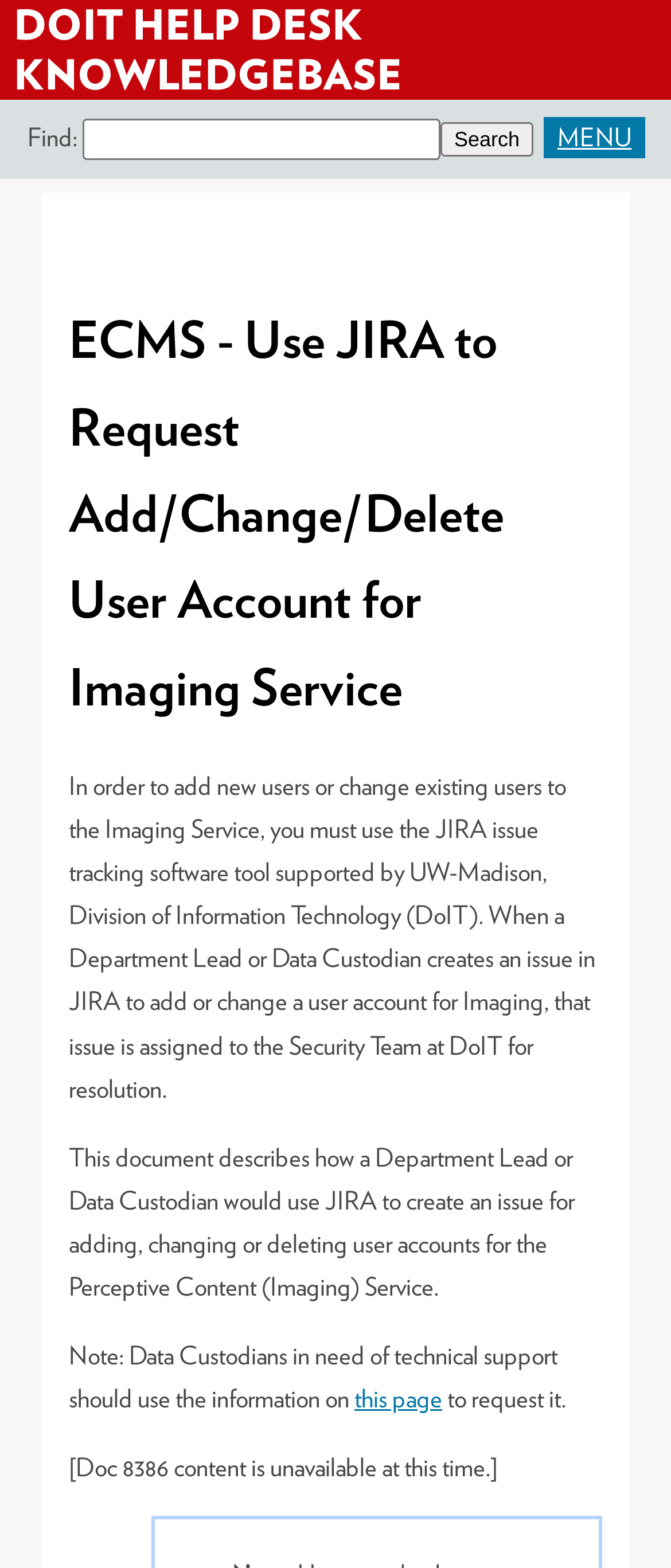Please determine the bounding box coordinates for the UI element described as: "this page".

[0.528, 0.882, 0.659, 0.902]